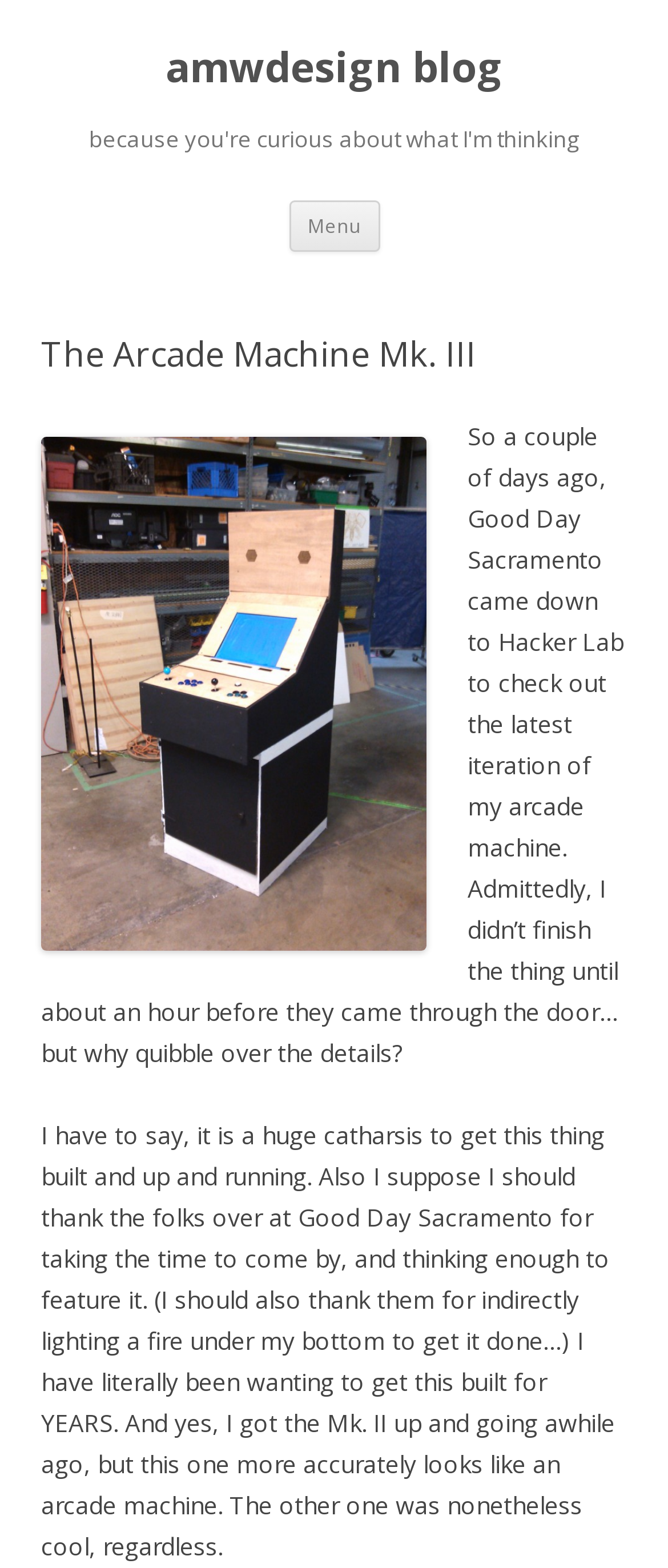What is the author's feeling about finishing the arcade machine? Using the information from the screenshot, answer with a single word or phrase.

huge catharsis